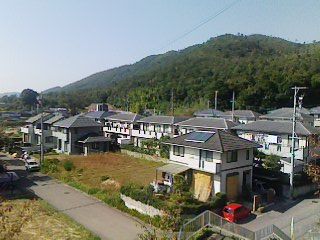Generate an elaborate description of what you see in the image.

The image captures a scenic view of a suburban neighborhood, characterized by a row of modern houses nestled in a valley. The landscape is dominated by undulating hills covered in lush greenery, creating a picturesque backdrop. In the foreground, a neatly paved road runs alongside thoughtfully spaced homes that showcase a variety of architectural styles. Solar panels atop some roofs suggest eco-friendly living. The atmosphere appears tranquil, with both residential and natural elements harmoniously coexisting, providing a glimpse into the charm of this area. The image serves to highlight the cozy, vibrant essence of the neighborhood, reflecting a community-oriented lifestyle surrounded by nature.